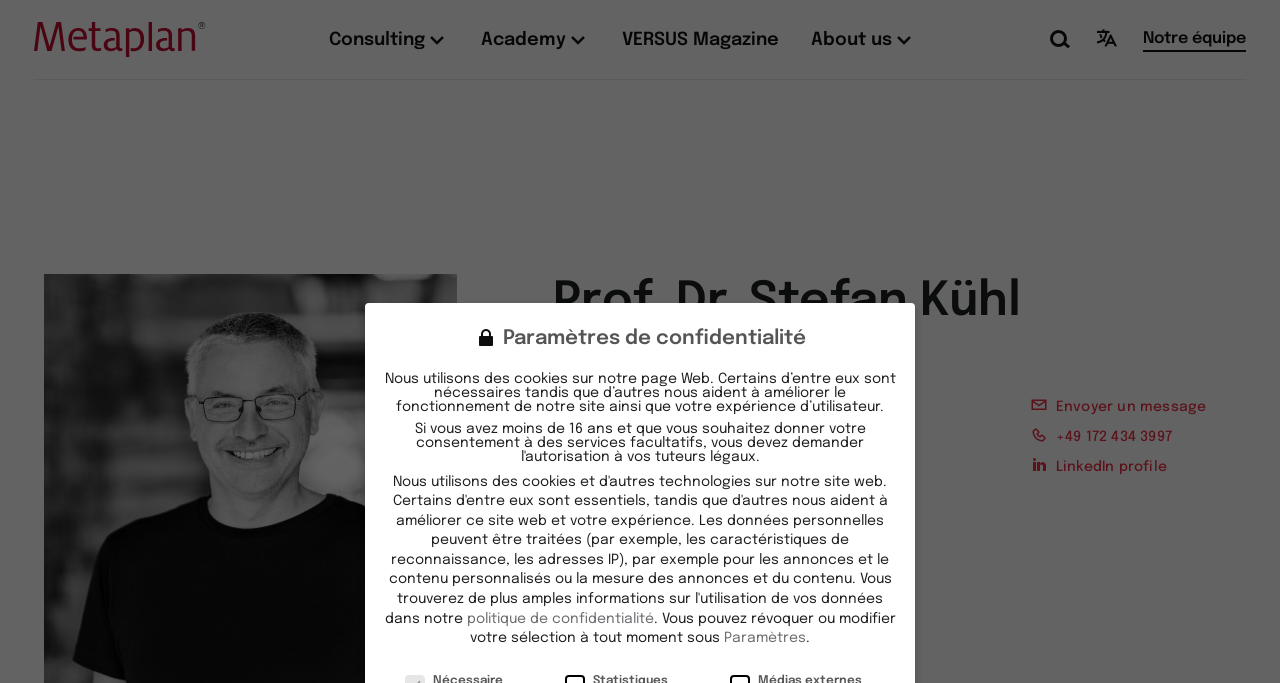What languages does the consultant work with?
Utilize the image to construct a detailed and well-explained answer.

The languages that the consultant works with can be found in the list of static text elements below the heading 'Langues de travail'. The list includes 'Allemand', 'Anglais', and 'Français'.